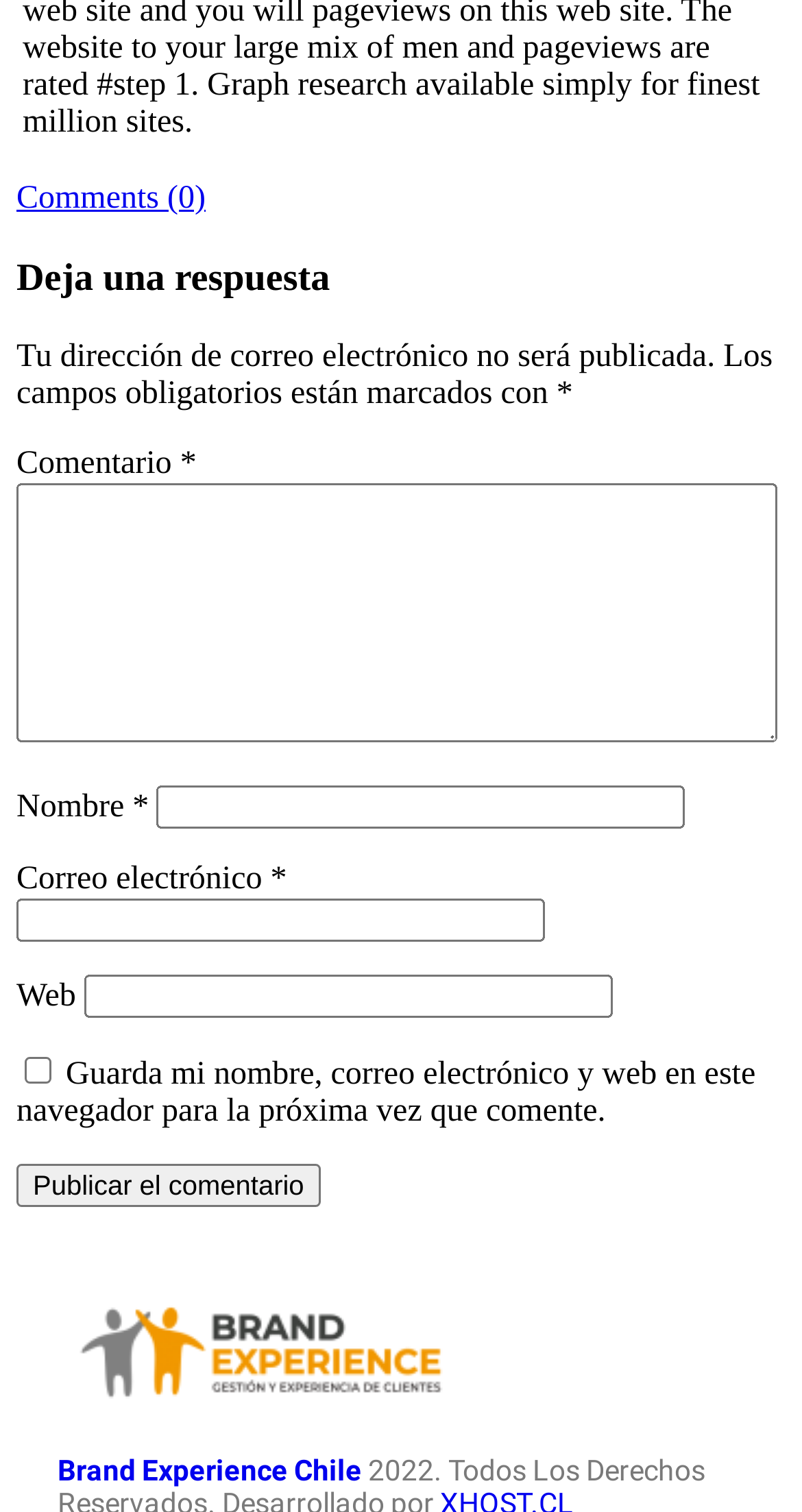Show the bounding box coordinates for the element that needs to be clicked to execute the following instruction: "Leave a comment". Provide the coordinates in the form of four float numbers between 0 and 1, i.e., [left, top, right, bottom].

[0.021, 0.32, 0.969, 0.492]